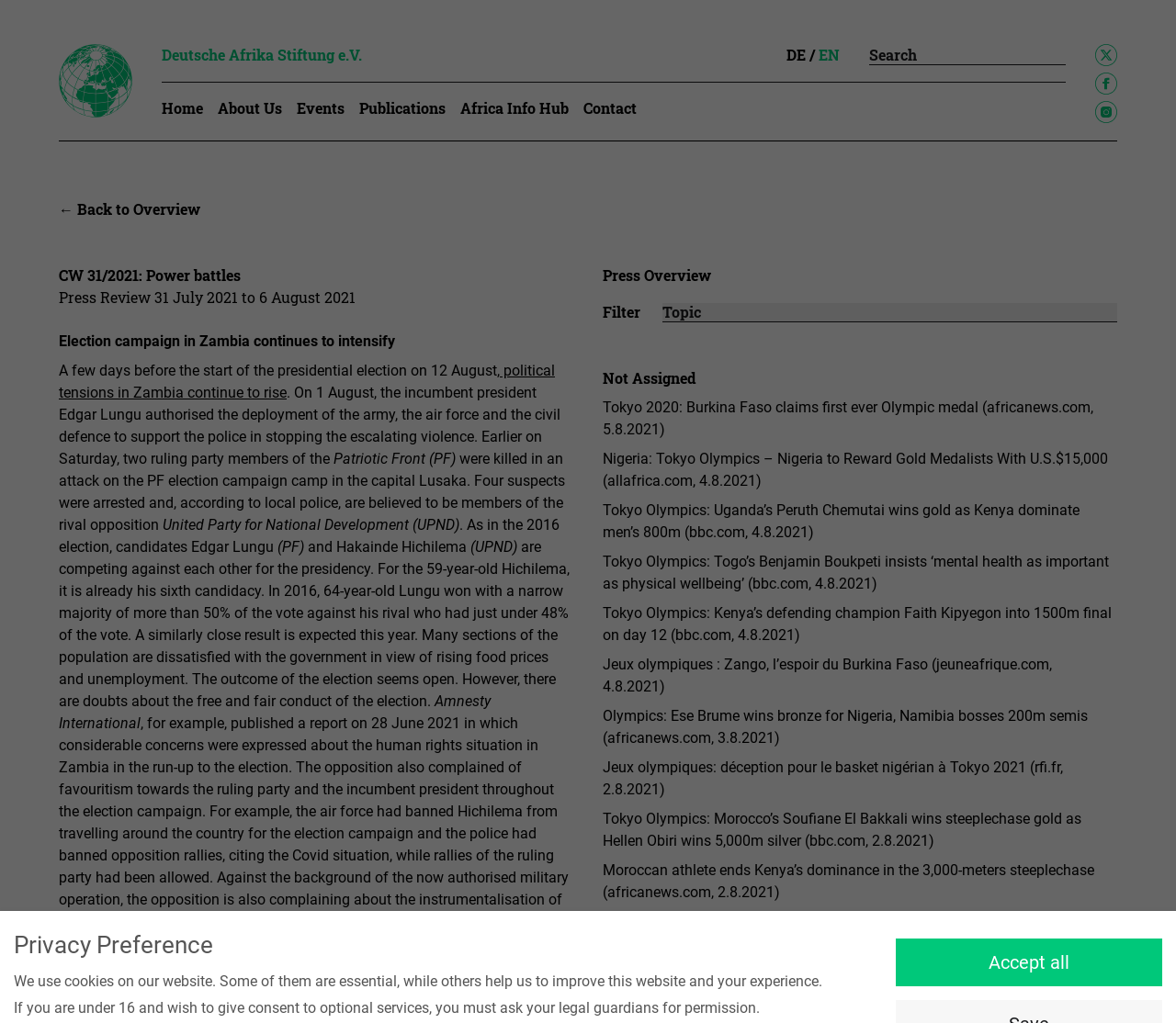From the element description: "Events", extract the bounding box coordinates of the UI element. The coordinates should be expressed as four float numbers between 0 and 1, in the order [left, top, right, bottom].

[0.252, 0.081, 0.305, 0.117]